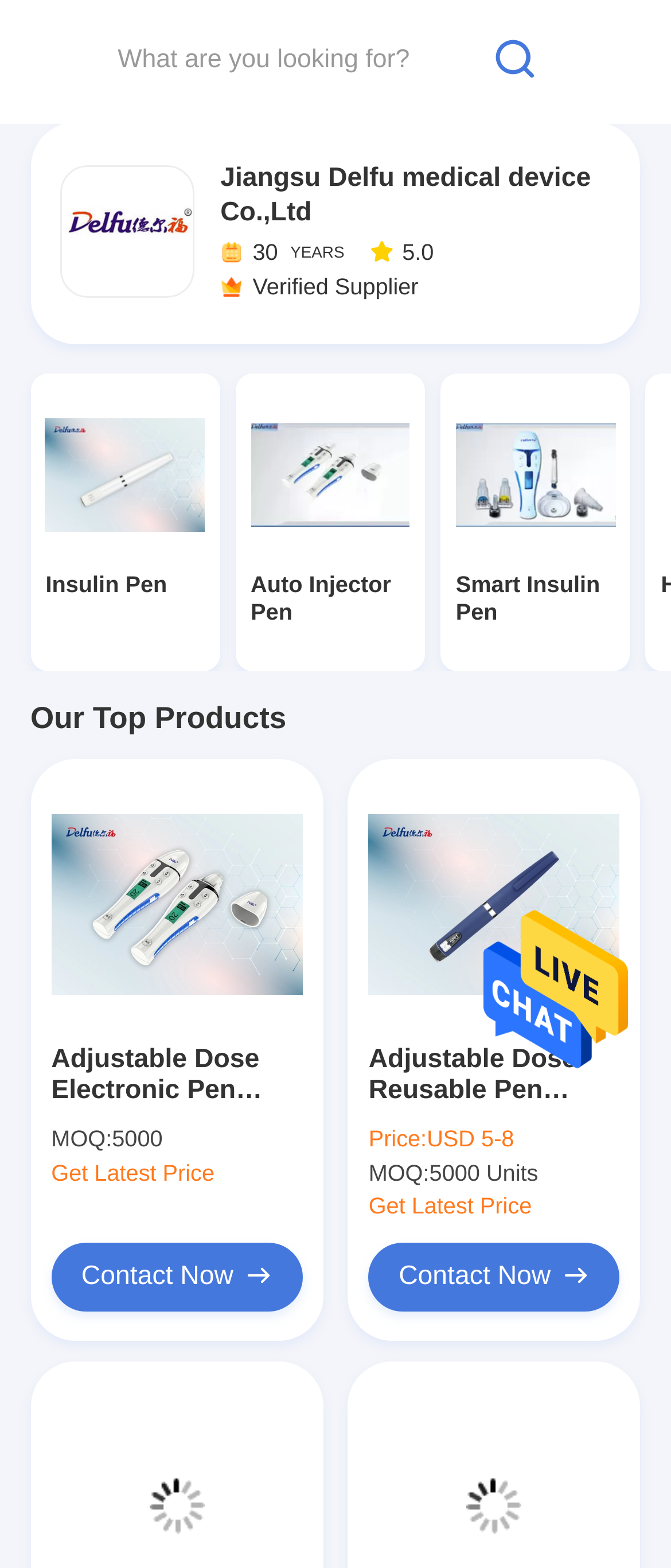What is the minimum order quantity for Adjustable Dose Electronic Pen Injector?
Based on the screenshot, provide your answer in one word or phrase.

5000